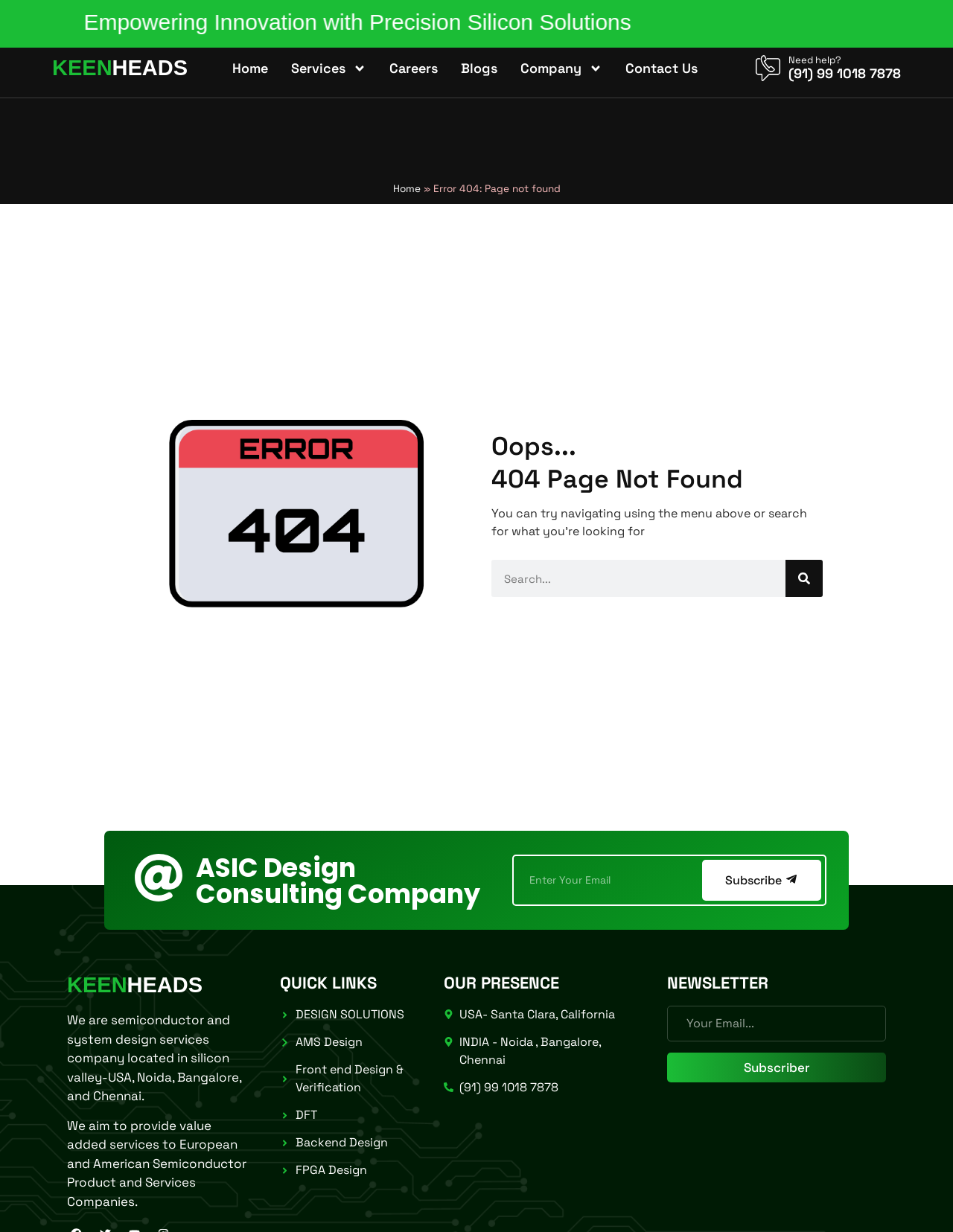What is the company name?
Examine the screenshot and reply with a single word or phrase.

KEENHEADS